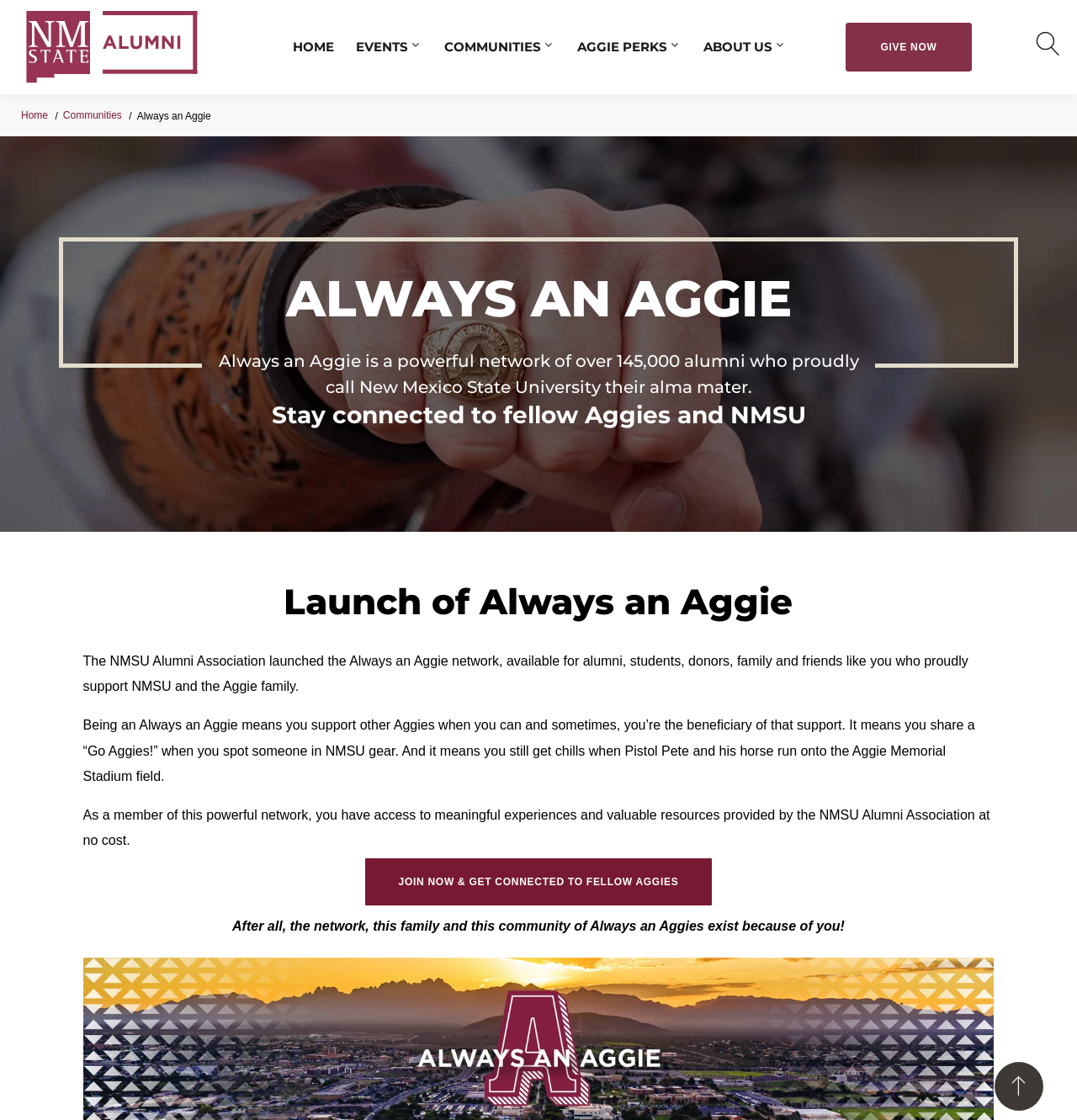Determine the bounding box coordinates of the clickable element to complete this instruction: "Visit the 'HOME' page". Provide the coordinates in the format of four float numbers between 0 and 1, [left, top, right, bottom].

[0.272, 0.035, 0.31, 0.049]